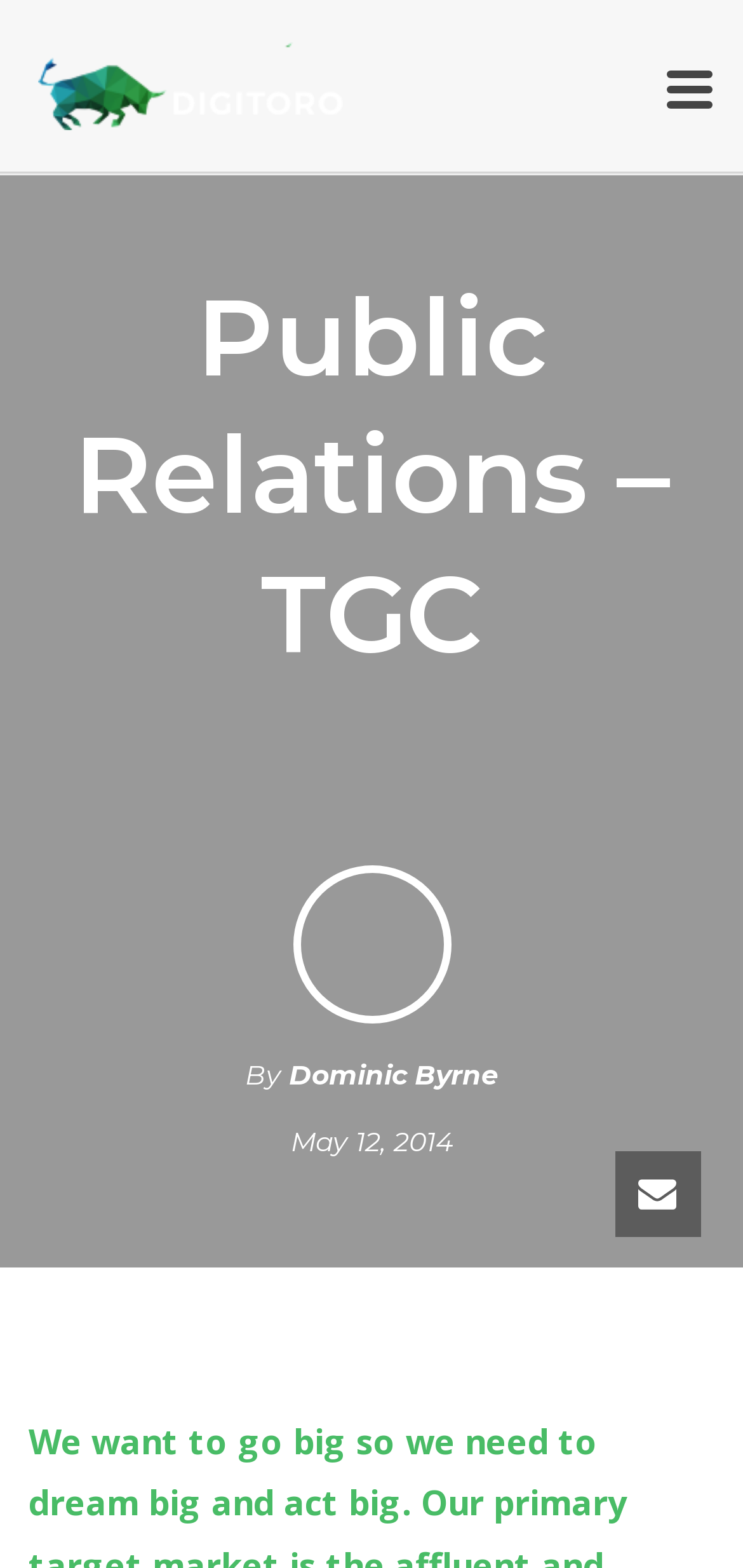Who wrote the article?
Using the image as a reference, answer with just one word or a short phrase.

Dominic Byrne